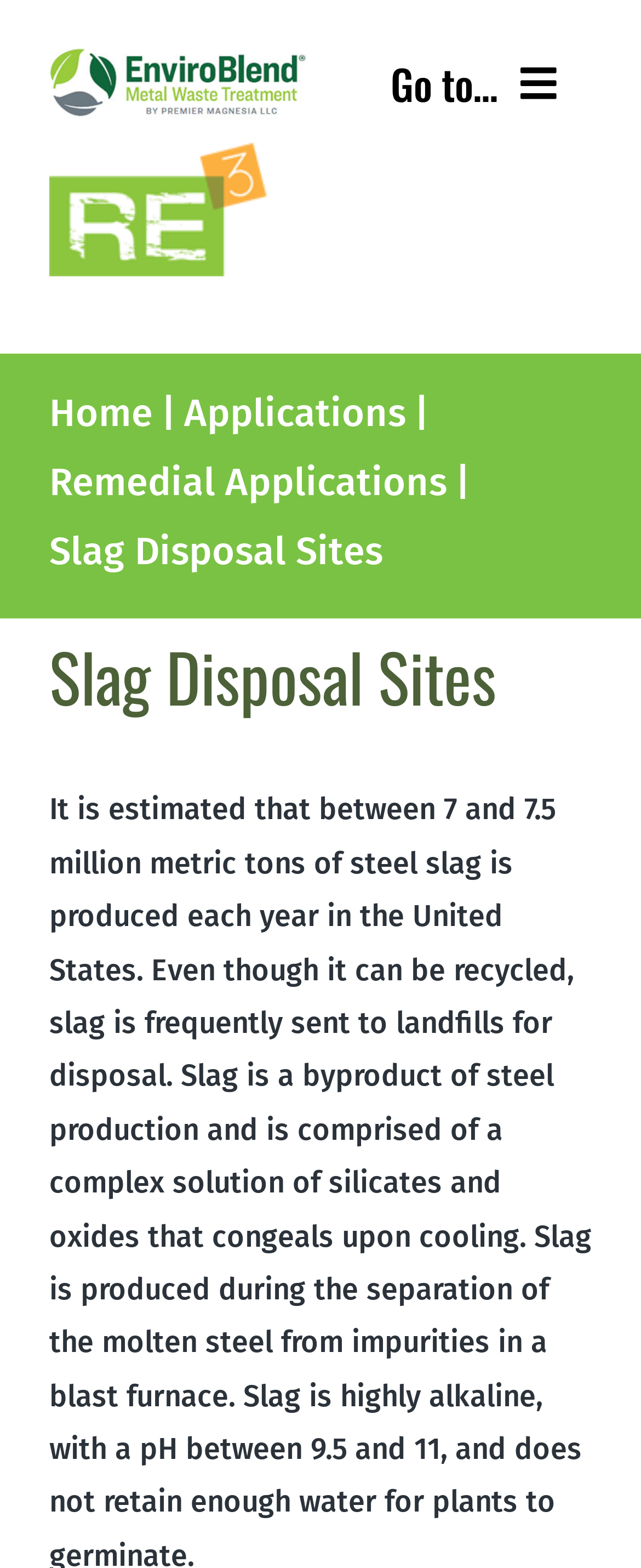Find the bounding box coordinates for the UI element that matches this description: "Go to...".

[0.558, 0.021, 0.923, 0.085]